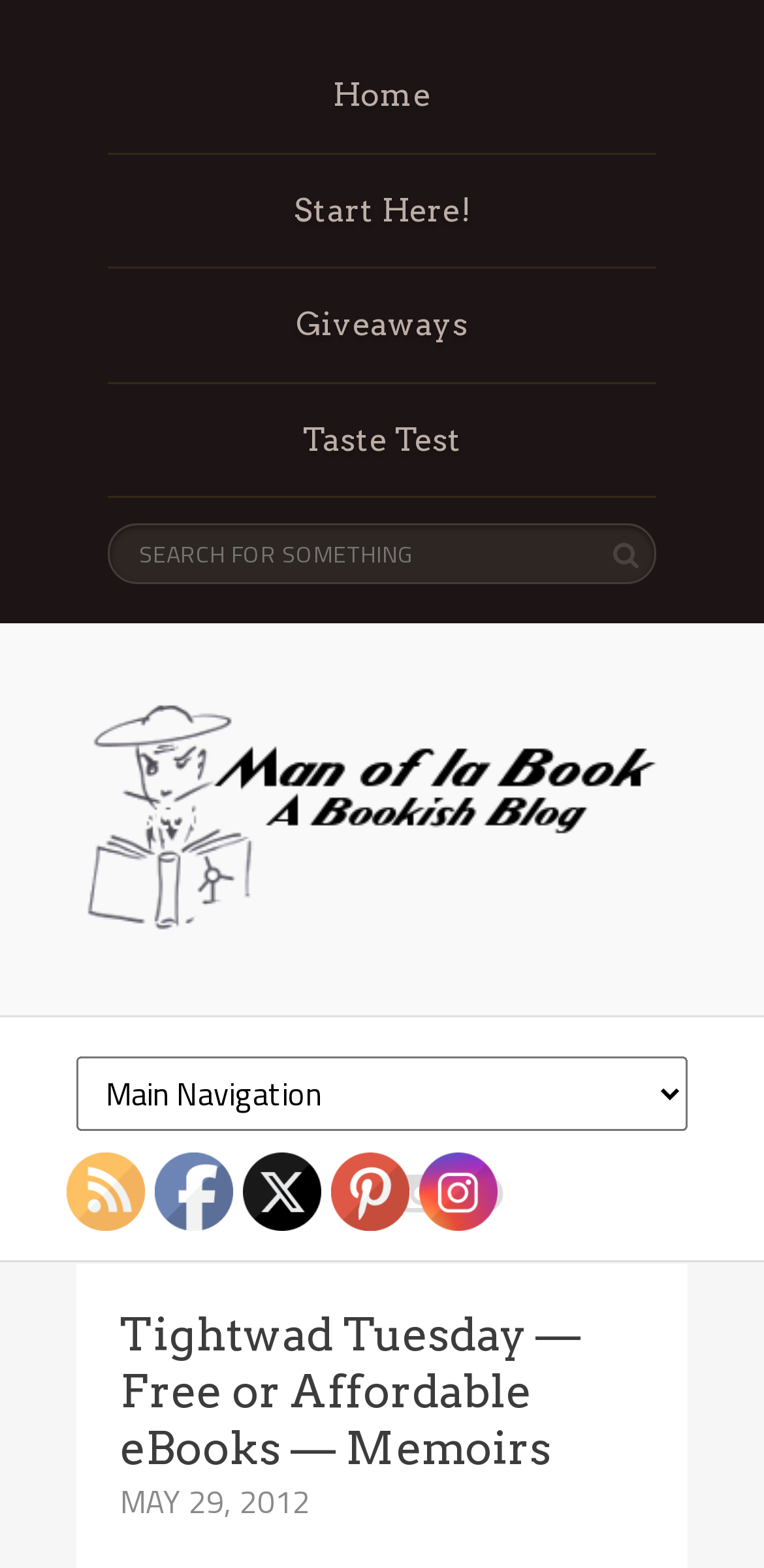Select the bounding box coordinates of the element I need to click to carry out the following instruction: "search for something".

[0.141, 0.334, 0.859, 0.373]